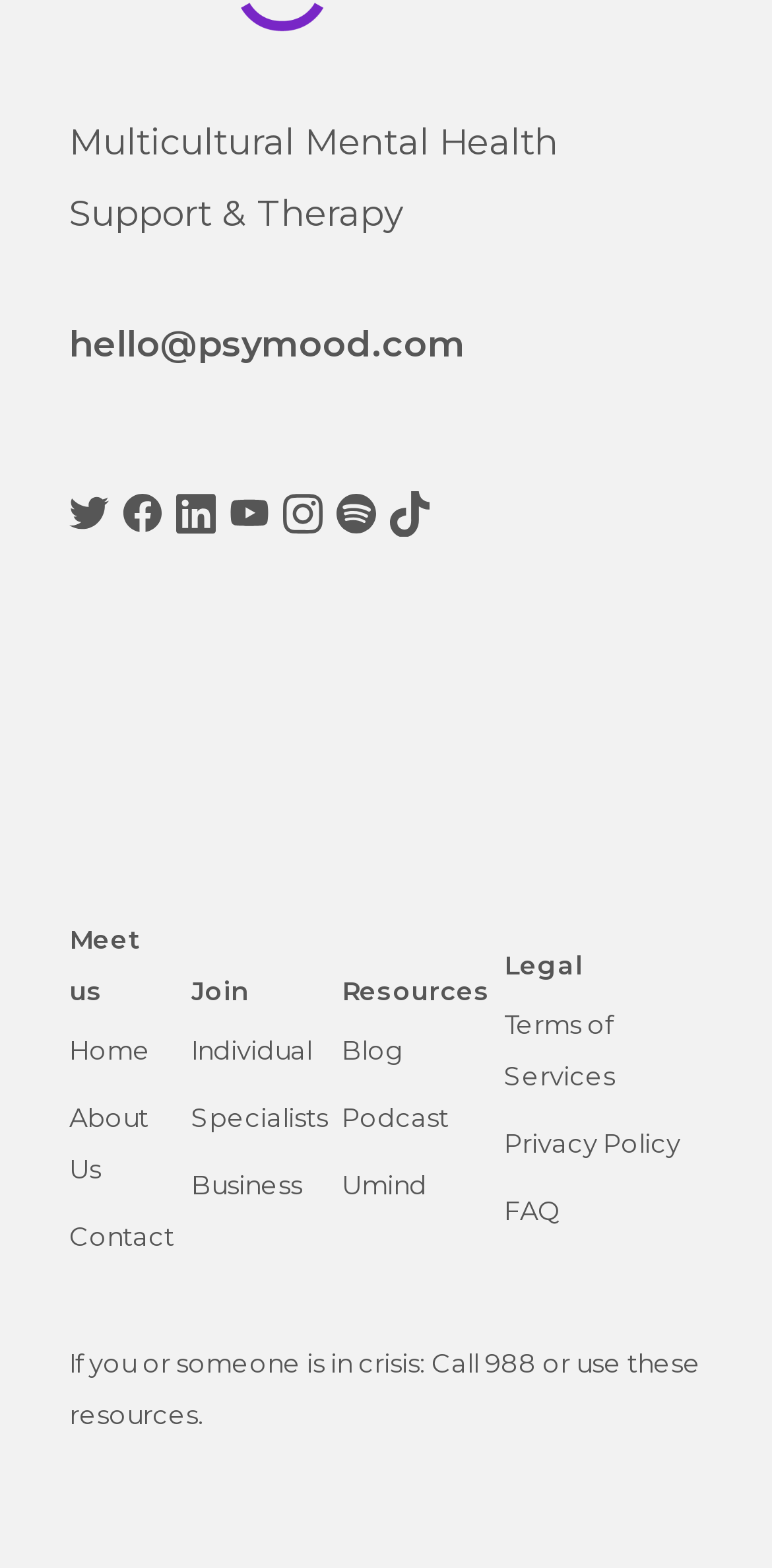Show me the bounding box coordinates of the clickable region to achieve the task as per the instruction: "Get answer to 'Is a tomato a fruit or a vegetable?'".

None